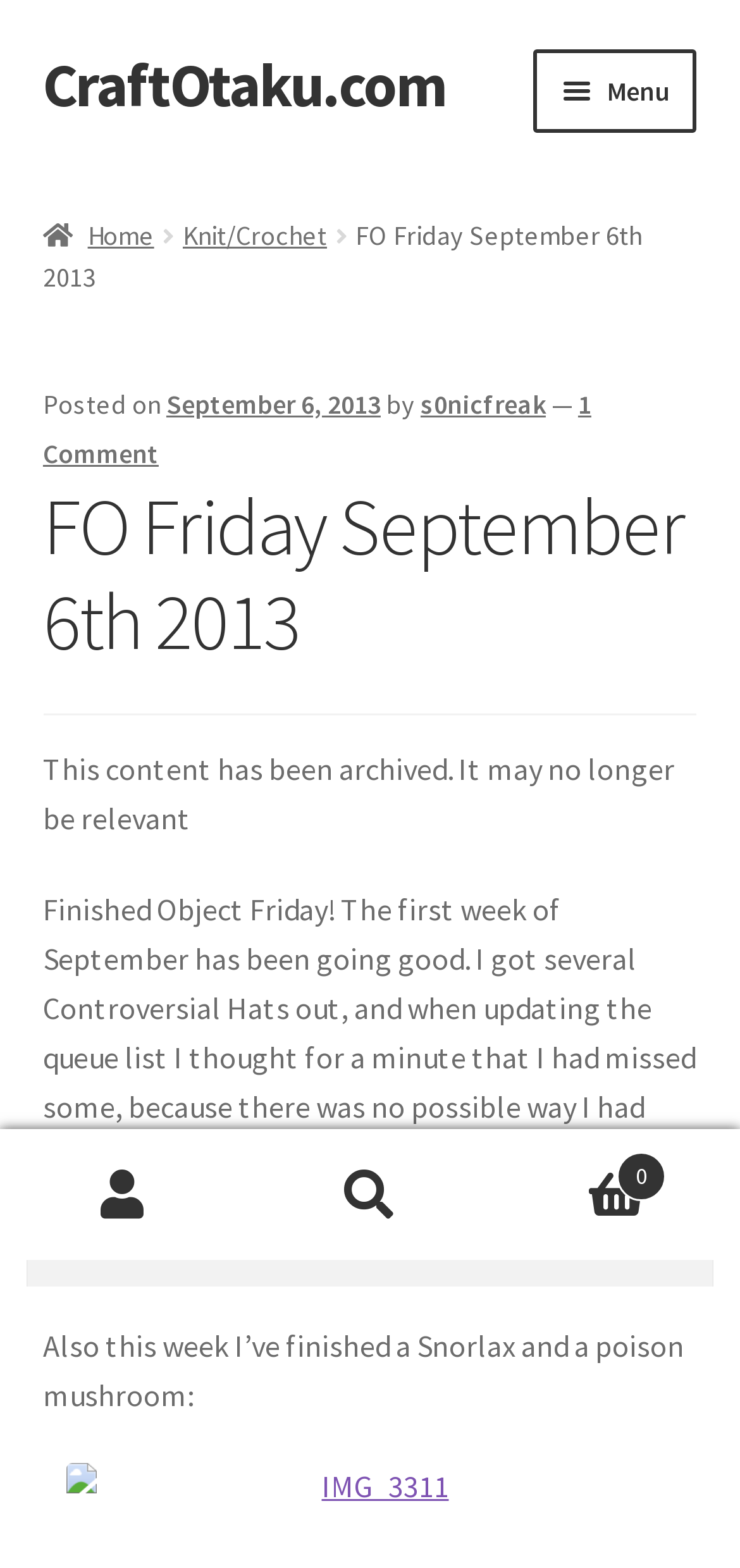Refer to the image and provide an in-depth answer to the question:
How many comments are there on the blog post?

There is one comment on the blog post, which can be found in the header section of the webpage, where it says '1 Comment'.